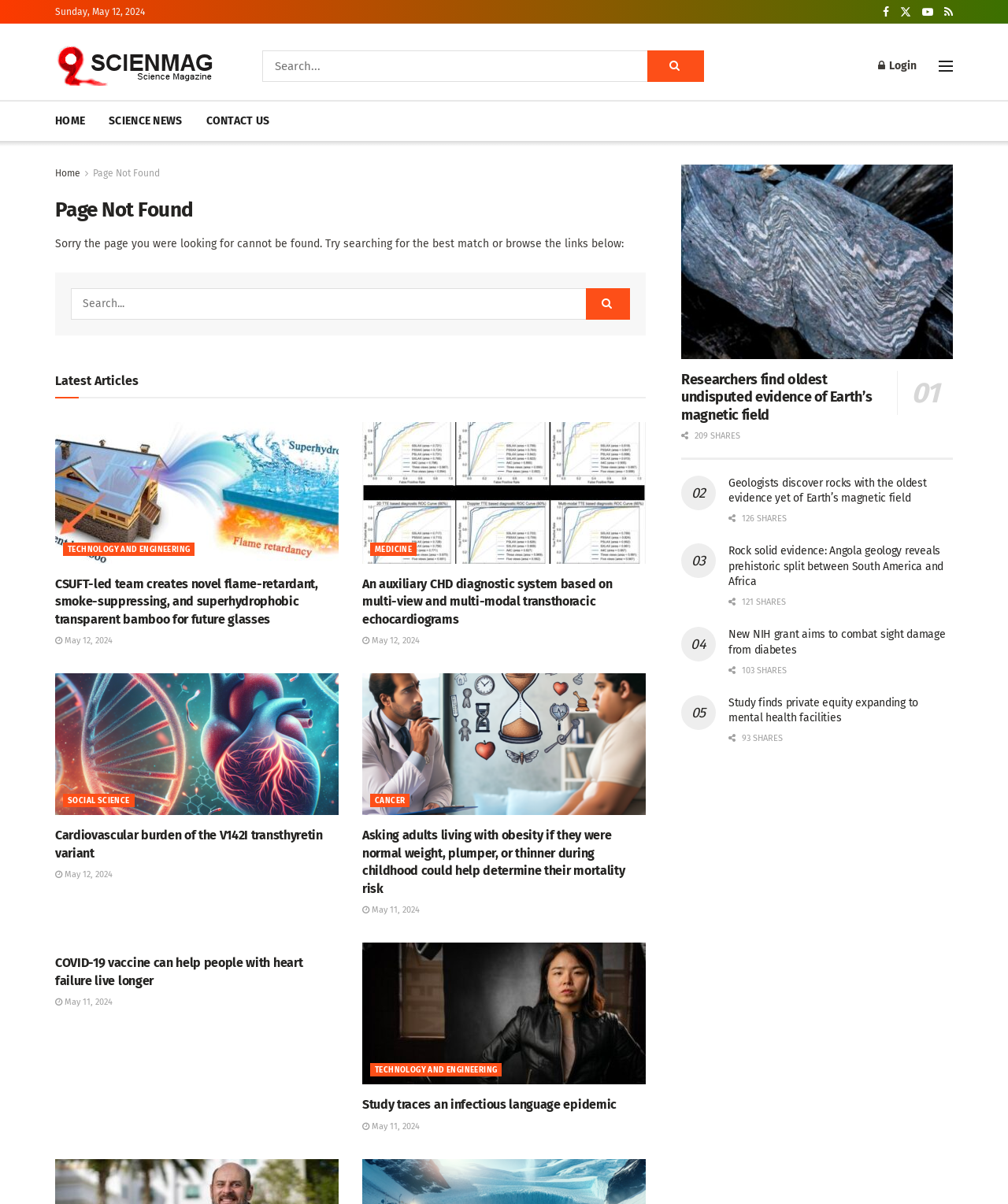Show the bounding box coordinates of the element that should be clicked to complete the task: "Click on the Science link".

[0.055, 0.038, 0.216, 0.071]